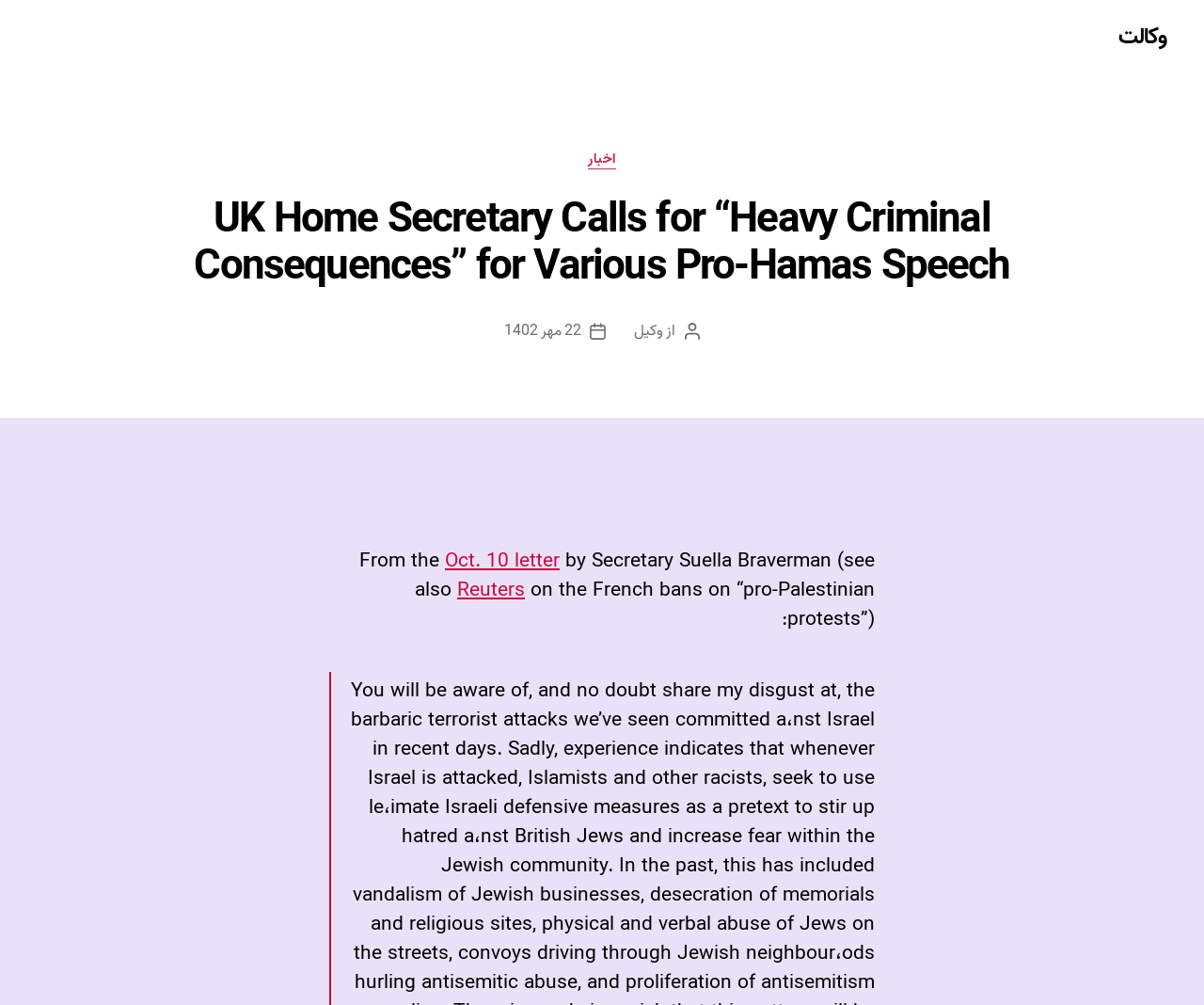What is the date of the letter mentioned?
Please provide a detailed and thorough answer to the question.

The date can be found in the text 'Oct. 10 letter' which is a link on the webpage.